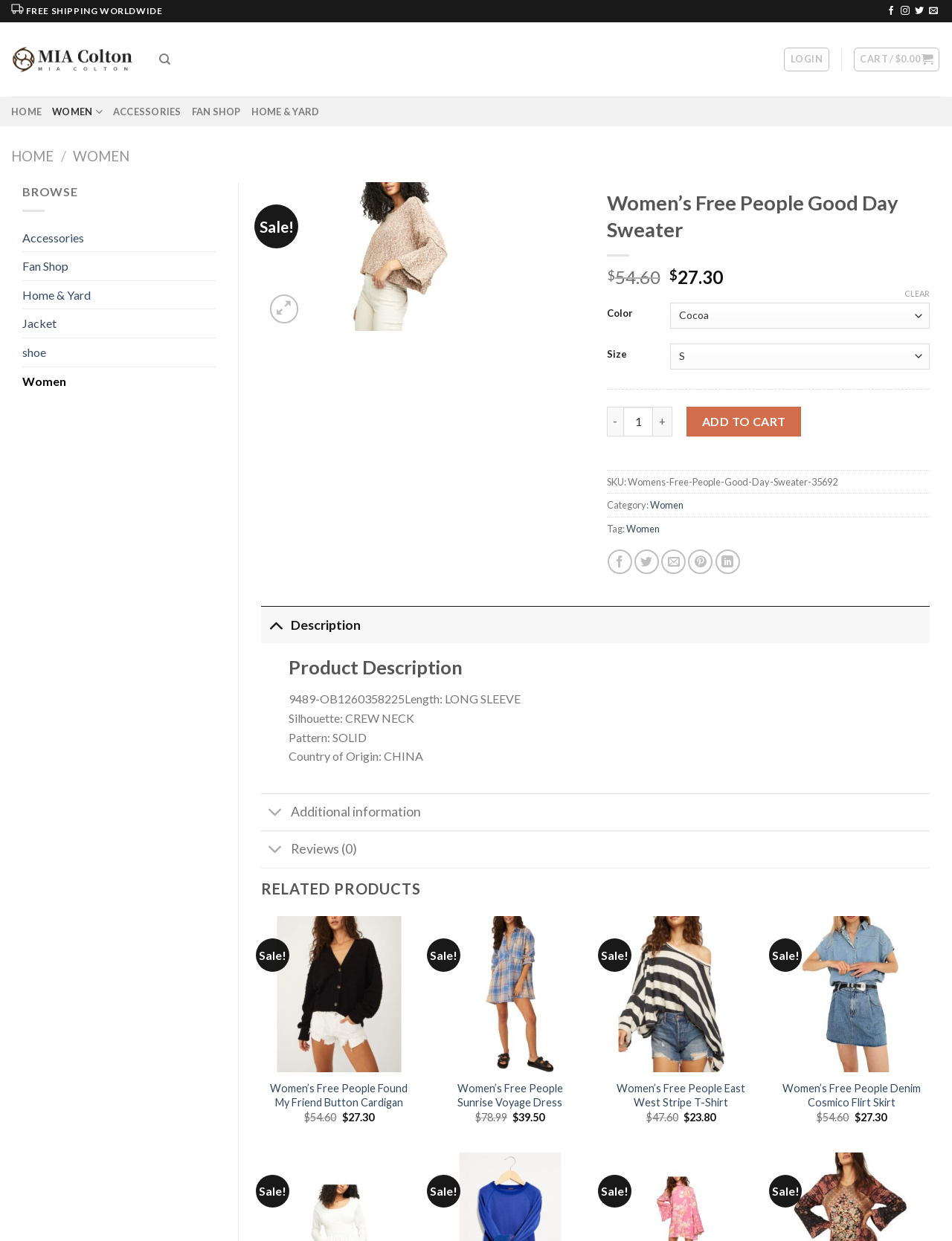Using the information from the screenshot, answer the following question thoroughly:
What is the color of the sweater?

I found the answer by looking at the combobox 'Color' which does not have a selected option, indicating that the color of the sweater is not specified.